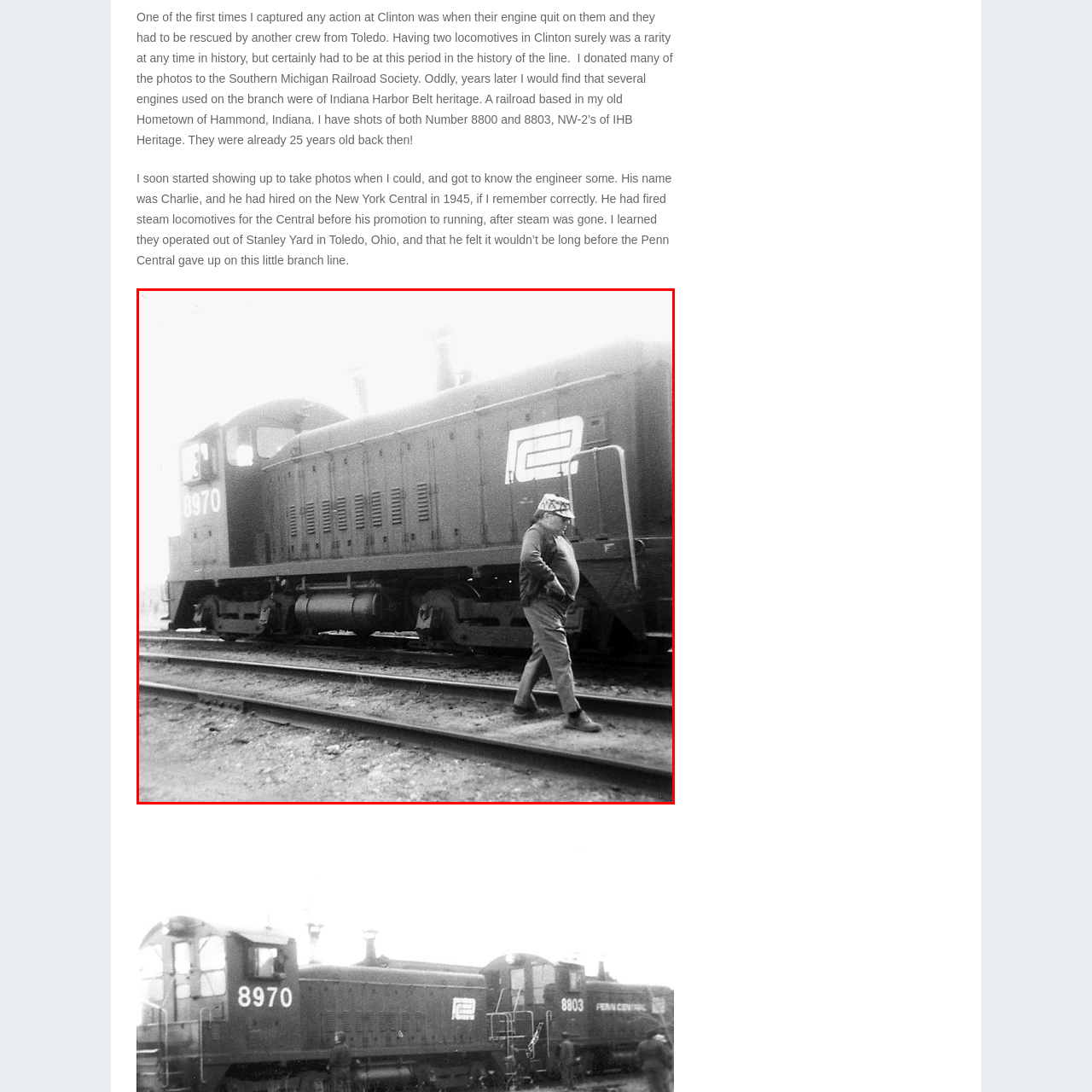Thoroughly describe the contents of the image enclosed in the red rectangle.

This historical photograph captures a moment at the Clinton, Michigan railway, showcasing a Penn Central train. The image features a locomotive bearing the number 8970, distinguished by its unique design and the iconic Penn Central logo. The monochrome aesthetic enhances the nostalgia of the era. In the foreground, a figure can be seen walking along the tracks, embodying the spirit of the railroading community. This scene reflects on the significant interactions and experiences shared by the railway crew, particularly in the context of a smaller branch line that was part of a broader network. Such images serve as a reminder of the rich heritage and the transient nature of rail travel in this region, particularly during a time when multiple locomotives in such areas were a rarity. The photograph is credited to Eric Reinert, who documented these moments and contributed to the Southern Michigan Railroad Society, preserving the legacy of rail transport for future generations.